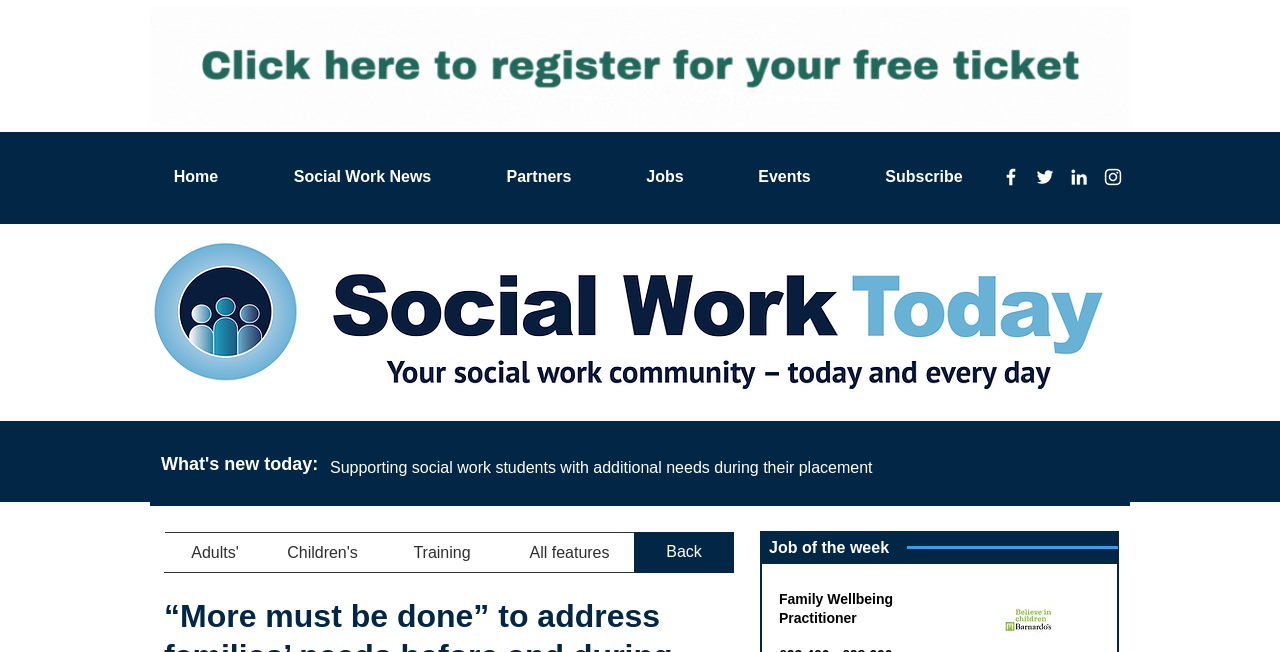Bounding box coordinates are specified in the format (top-left x, top-left y, bottom-right x, bottom-right y). All values are floating point numbers bounded between 0 and 1. Please provide the bounding box coordinate of the region this sentence describes: All features

[0.394, 0.817, 0.496, 0.879]